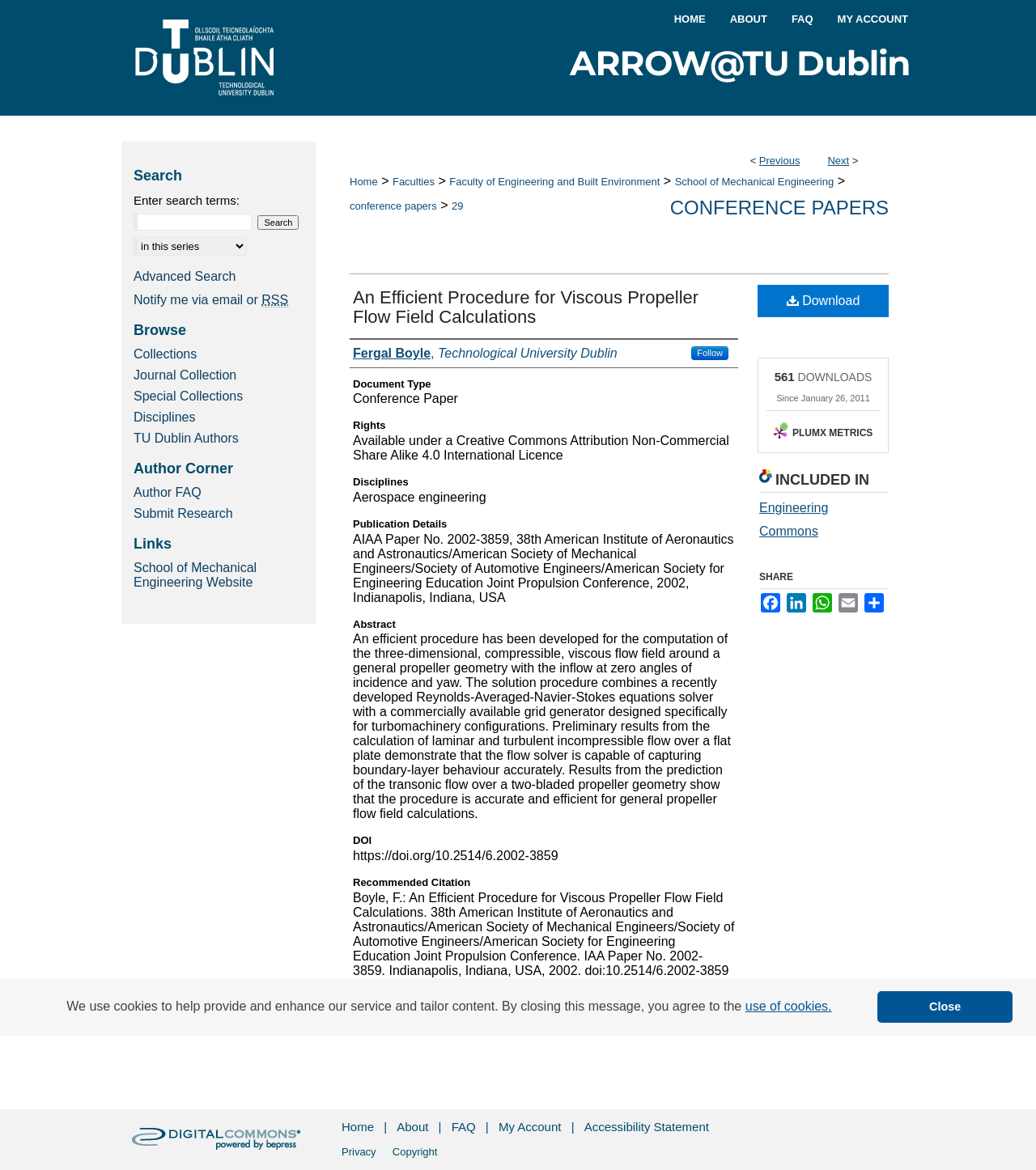Please locate the bounding box coordinates for the element that should be clicked to achieve the following instruction: "Download the document". Ensure the coordinates are given as four float numbers between 0 and 1, i.e., [left, top, right, bottom].

[0.731, 0.243, 0.858, 0.271]